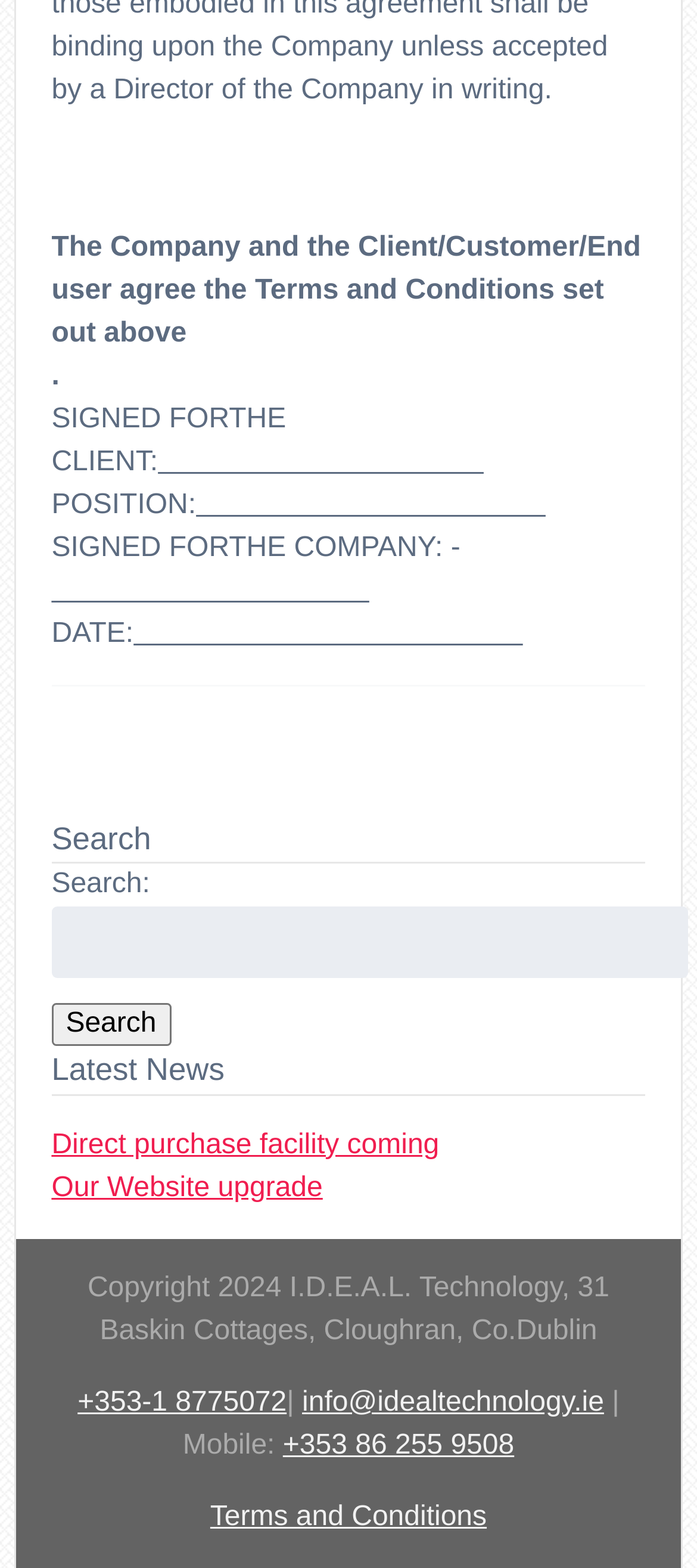Show me the bounding box coordinates of the clickable region to achieve the task as per the instruction: "Learn about Agile & Scrum".

None